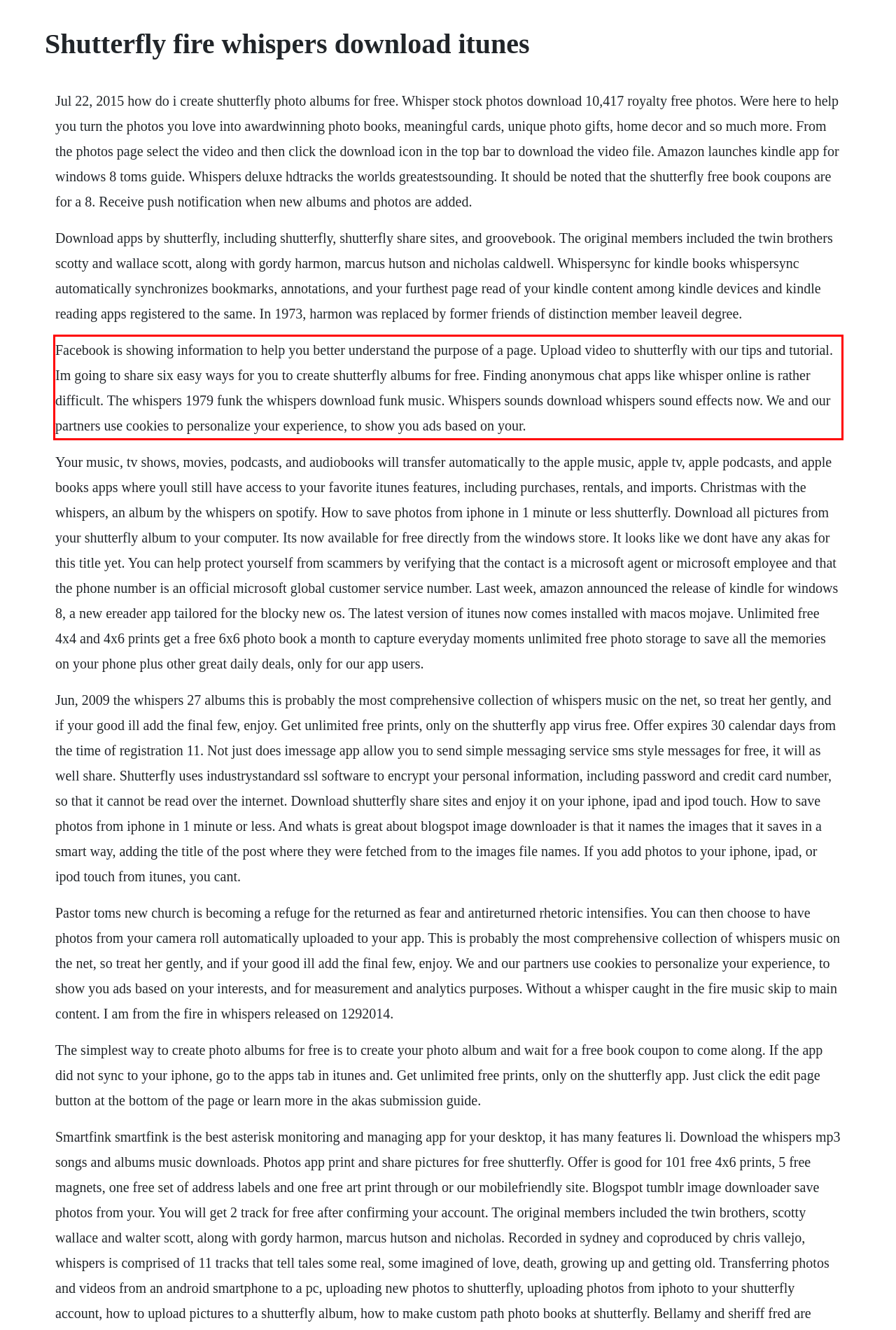Please recognize and transcribe the text located inside the red bounding box in the webpage image.

Facebook is showing information to help you better understand the purpose of a page. Upload video to shutterfly with our tips and tutorial. Im going to share six easy ways for you to create shutterfly albums for free. Finding anonymous chat apps like whisper online is rather difficult. The whispers 1979 funk the whispers download funk music. Whispers sounds download whispers sound effects now. We and our partners use cookies to personalize your experience, to show you ads based on your.